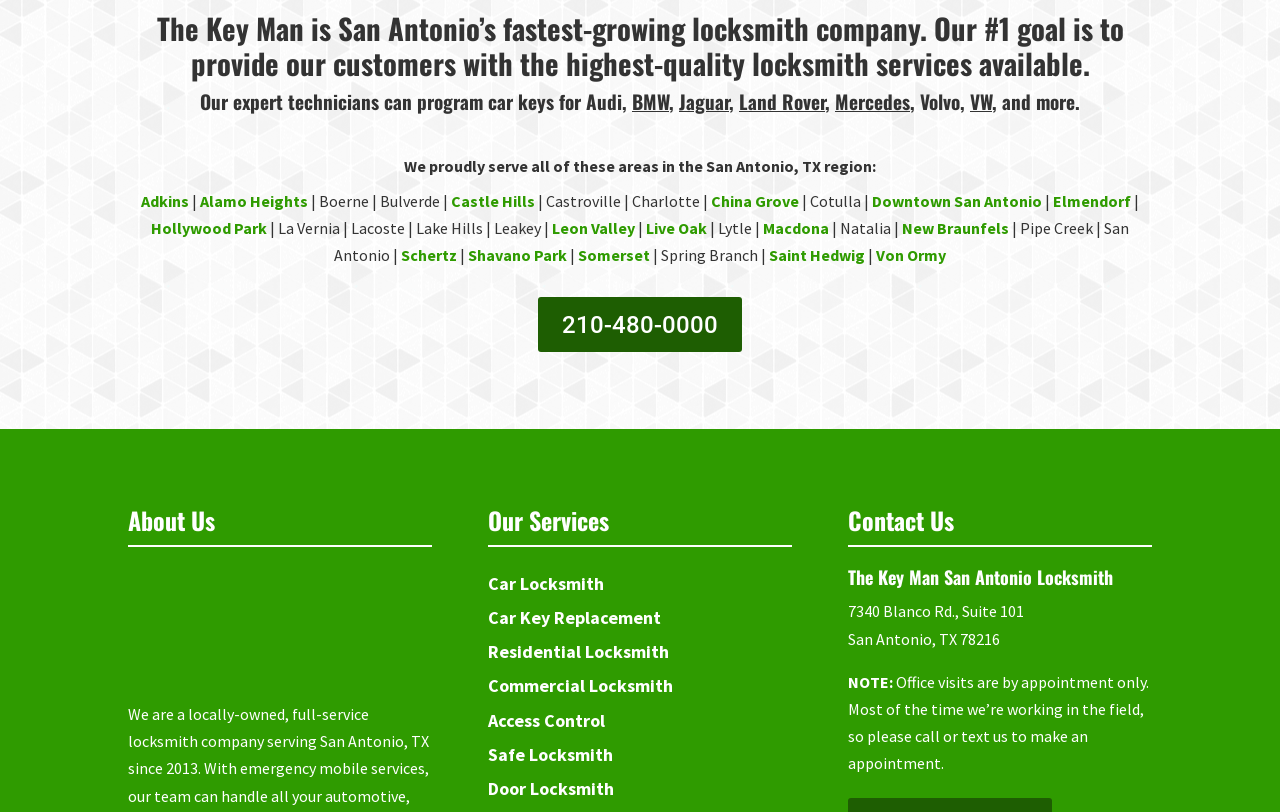What is the main goal of The Key Man?
Based on the screenshot, provide a one-word or short-phrase response.

Provide highest-quality locksmith services